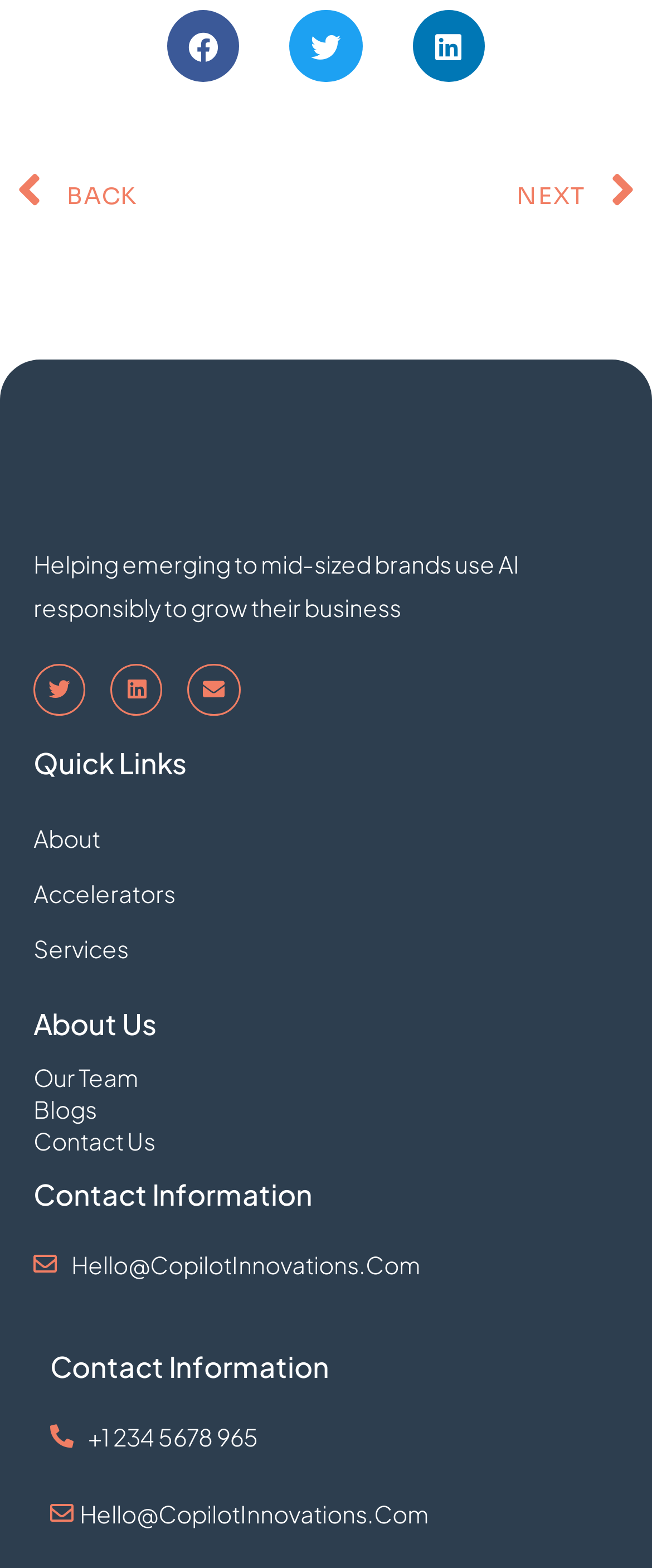What is the last link in the Quick Links section?
From the image, respond with a single word or phrase.

Services